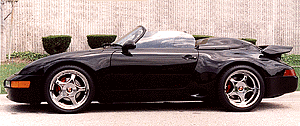Depict the image with a detailed narrative.

This image showcases a sleek black Porsche, designed to capture attention with its sporty lines and polished alloy wheels. The car is positioned side-on, emphasizing its aerodynamic shape and stylish profile. It features a convertible soft top, enhancing its sporty appeal. In the background, manicured shrubs flanking the vehicle add to the aesthetic, contrasting with the car's striking dark hue. This particular model is referenced as having started life as a 1991 Targa, highlighting its rich automotive history and transformation into a custom roadster, a testament to craftsmanship in the world of luxury sports cars.